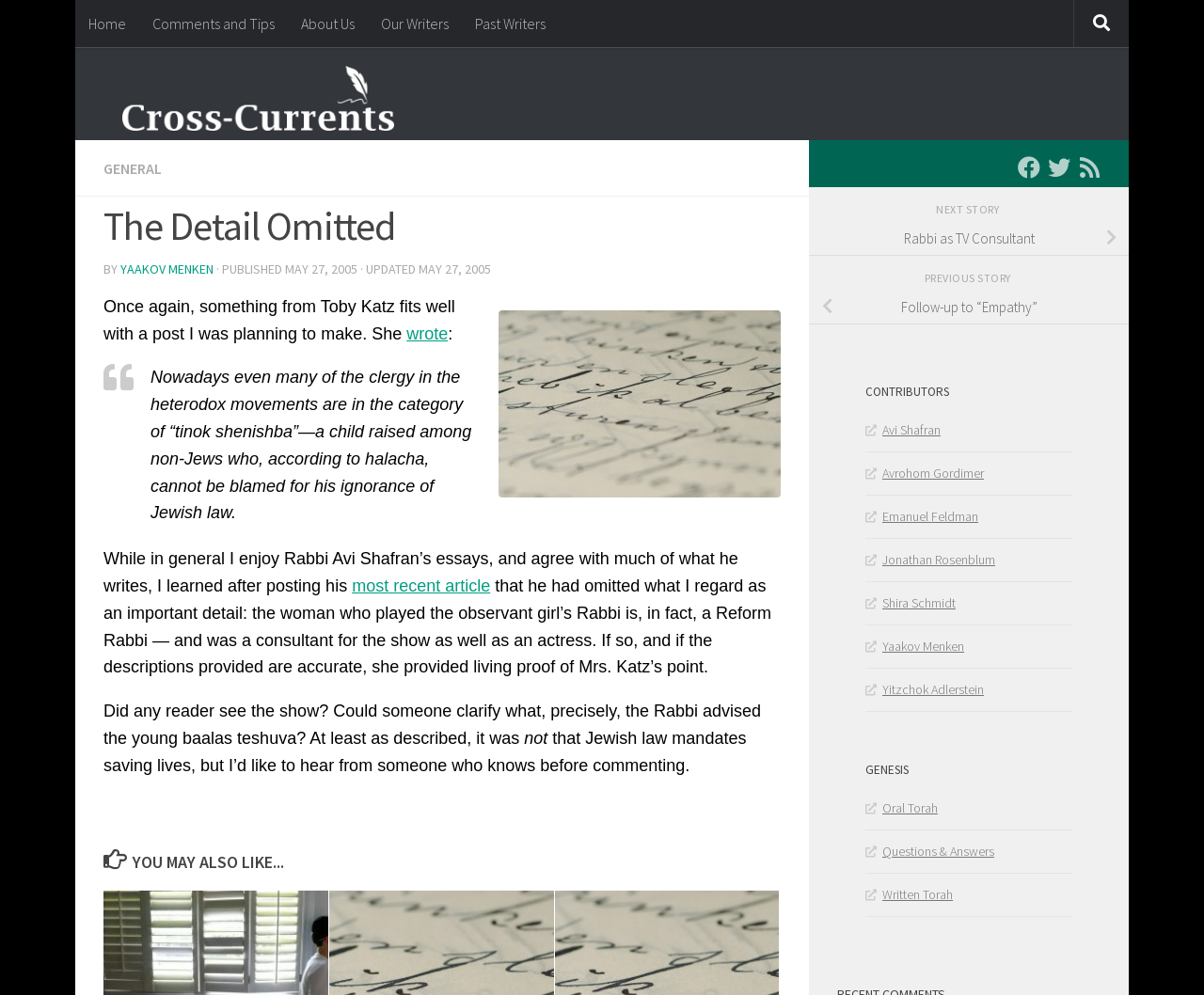Provide a thorough description of the webpage's content and layout.

This webpage appears to be a blog post or article from a website called "Cross-Currents". At the top of the page, there is a navigation menu with links to "Home", "Comments and Tips", "About Us", "Our Writers", and "Past Writers". To the right of this menu, there is a search button represented by a magnifying glass icon.

Below the navigation menu, there is a heading that reads "The Detail Omitted" followed by the author's name, "YAAKOV MENKEN", and the publication date, "MAY 27, 2005". The article begins with a brief introduction, followed by a blockquote that discusses the concept of "tinok shenishba" in Jewish law.

The main content of the article is divided into several paragraphs, with links to other articles and resources scattered throughout. The text discusses the author's thoughts on a recent article by Rabbi Avi Shafran and the omission of an important detail regarding a Reform Rabbi's involvement in a TV show.

Towards the bottom of the page, there are several sections, including "YOU MAY ALSO LIKE...", which features links to other articles, and "CONTRIBUTORS", which lists the names of various contributors to the website. There is also a section called "GENESIS" that appears to be a categorization of articles or resources.

On the right-hand side of the page, there are links to follow the website on social media platforms, including Facebook, Twitter, and RSS. Additionally, there are links to the previous and next stories on the website.